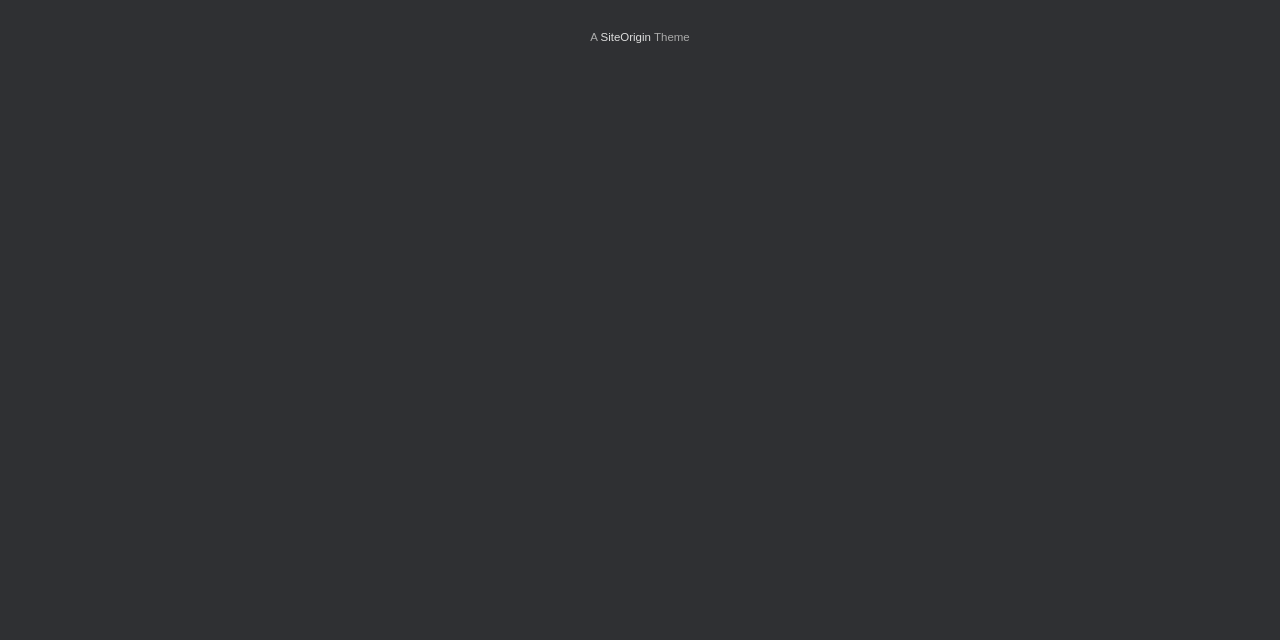Find the bounding box coordinates corresponding to the UI element with the description: "SiteOrigin". The coordinates should be formatted as [left, top, right, bottom], with values as floats between 0 and 1.

[0.469, 0.049, 0.509, 0.068]